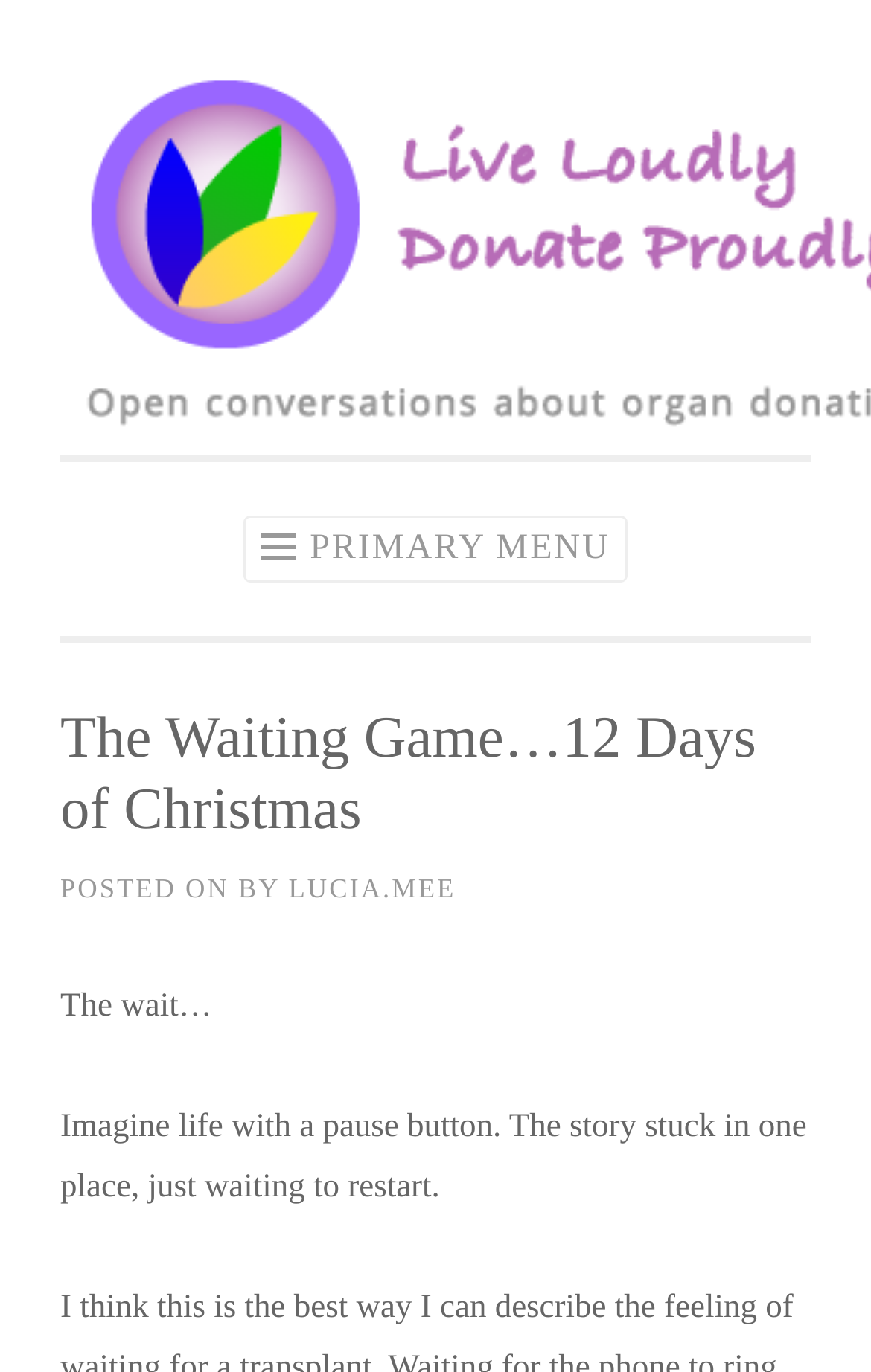Provide a one-word or one-phrase answer to the question:
What is the author of the current article?

LUCIA.MEE